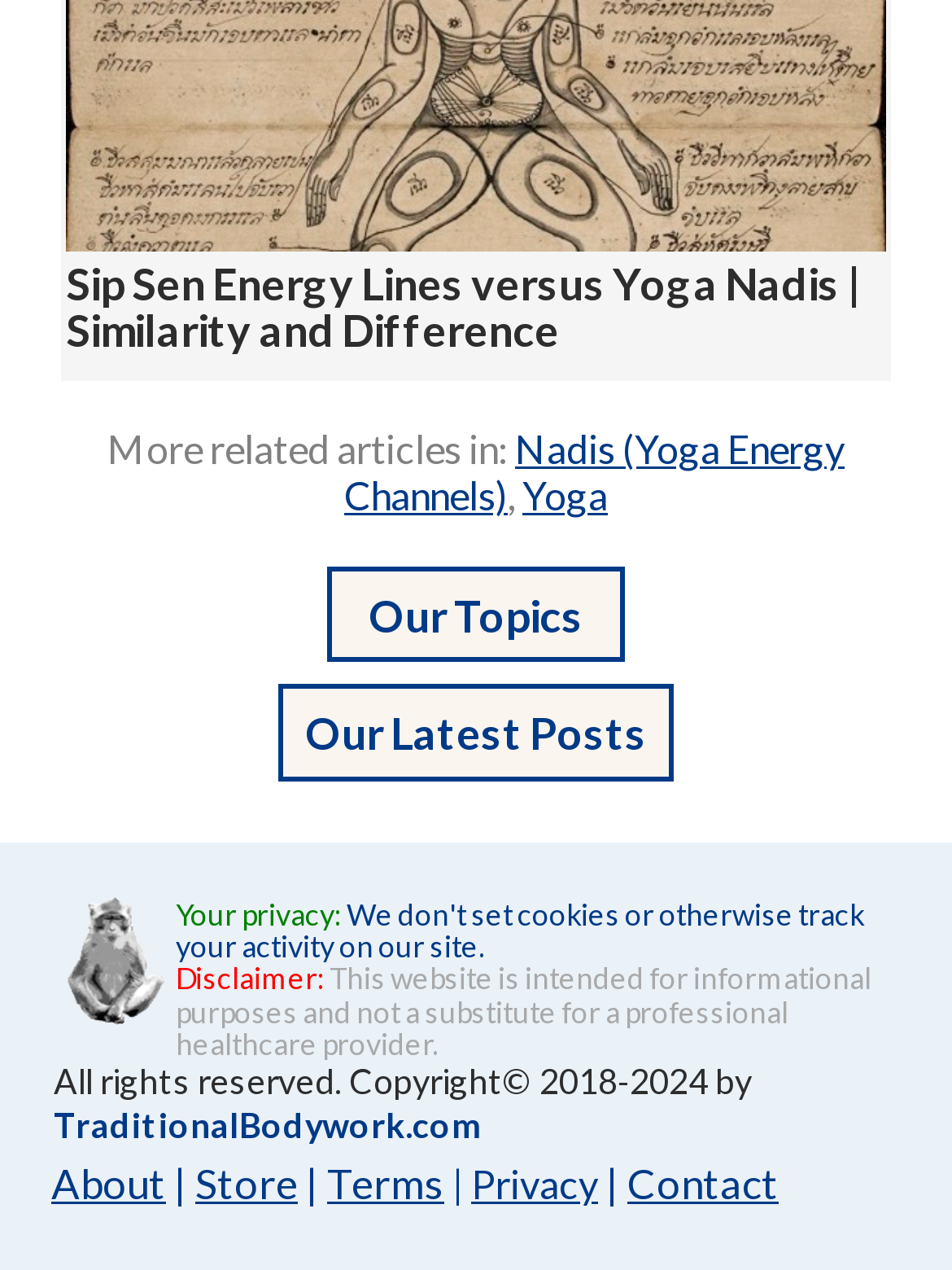Could you please study the image and provide a detailed answer to the question:
What are the main categories of the website?

The links 'Our Topics' and 'Our Latest Posts' are prominent on the webpage, suggesting that they are main categories of the website, possibly leading to different sections or articles.